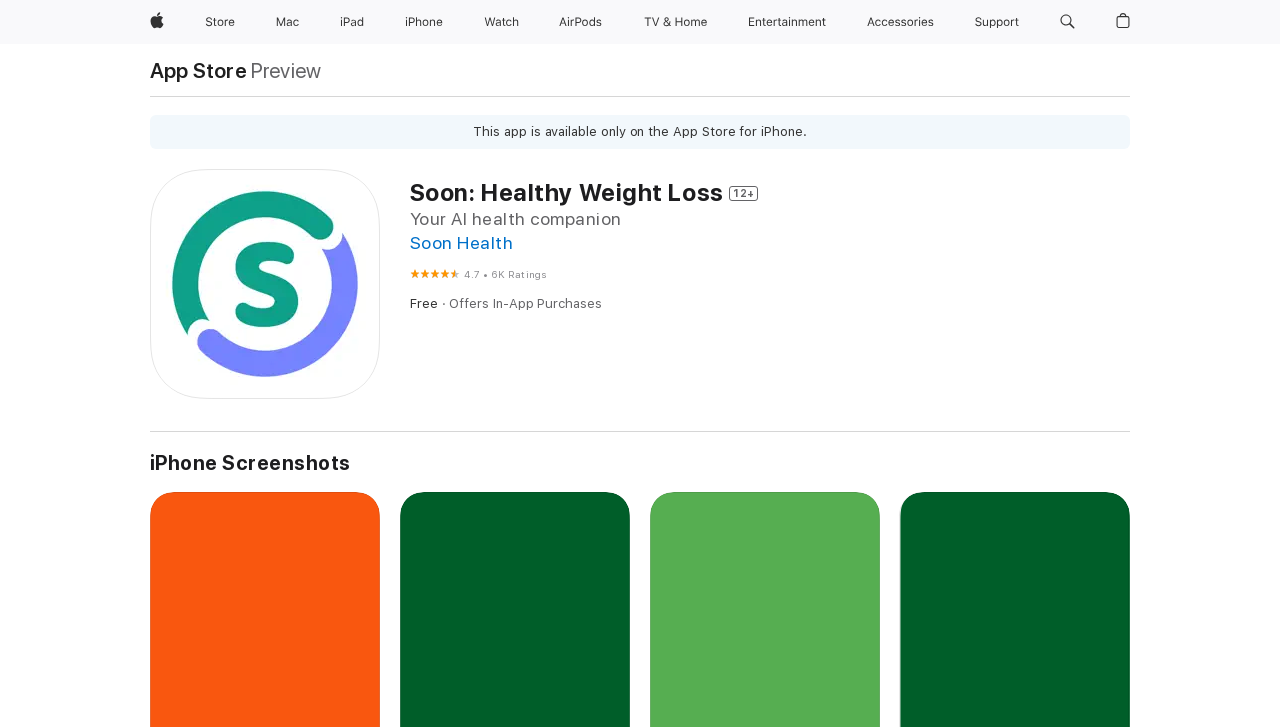Give an extensive and precise description of the webpage.

The webpage is about the "Soon: Healthy Weight Loss" app on the App Store. At the top, there is a navigation menu with several links, including "Apple", "Store", "Mac", "iPad", "iPhone", "Watch", "AirPods", "TV and Home", "Entertainment", "Accessories", and "Support". Each link has a corresponding image and a button to expand the menu.

Below the navigation menu, there is a prominent link to the "App Store" and a static text "Preview". An alert message is displayed, stating that "This app is available only on the App Store for iPhone."

The main content of the page is about the "Soon: Healthy Weight Loss" app. There is a header section with three headings: "Soon: Healthy Weight Loss 12+", "Your AI health companion", and "Soon Health". The "Soon Health" heading has a link to the developer's website. Below the headings, there is a rating section with a figure "4.7 out of 5" and a caption with the number of ratings, "6K Ratings". The app's price is listed as "Free", with a note that it "Offers In-App Purchases".

Finally, there is a section titled "iPhone Screenshots", which likely contains images of the app's user interface on an iPhone.